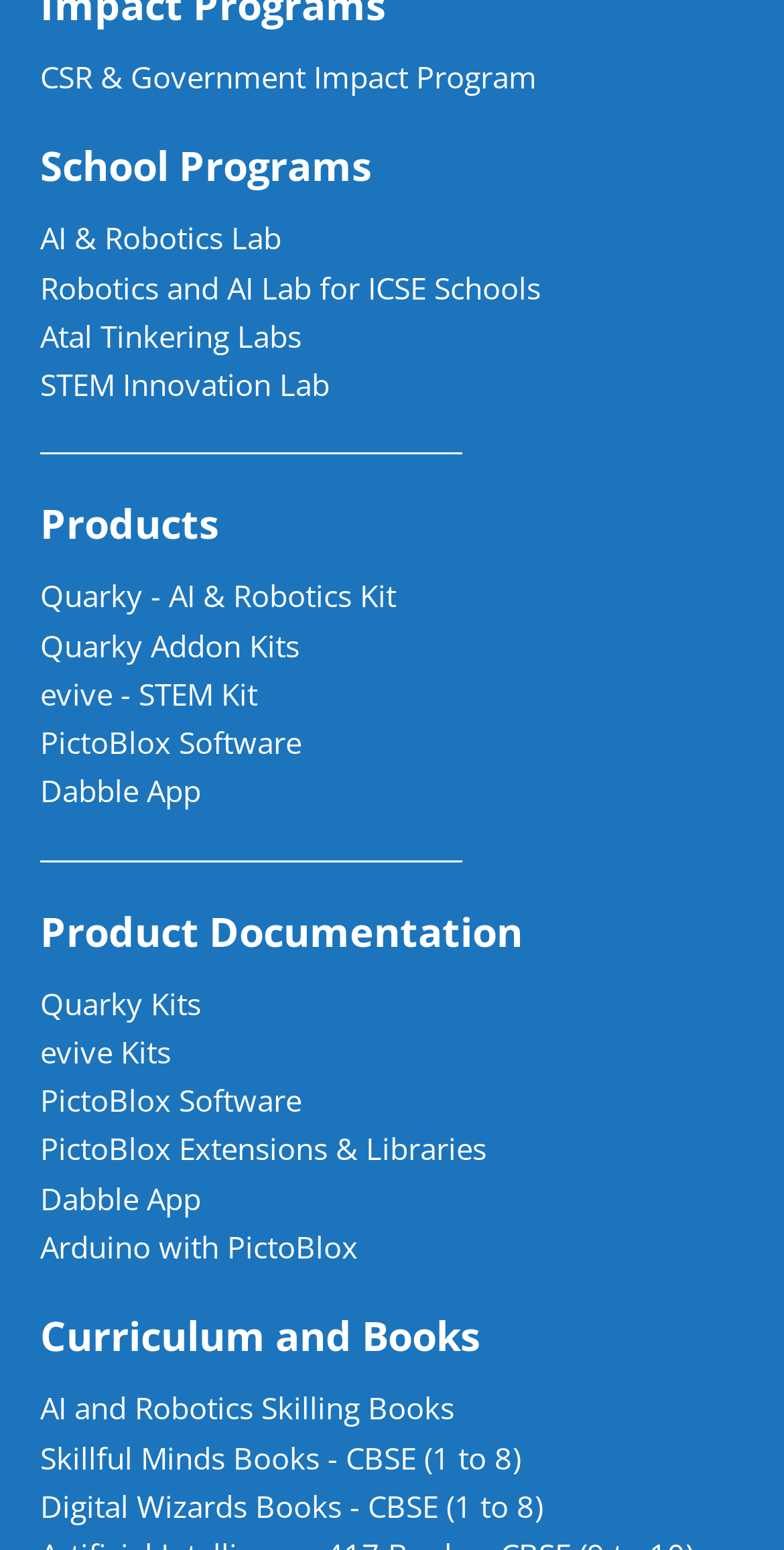Identify the bounding box coordinates of the HTML element based on this description: "Products".

[0.051, 0.321, 0.279, 0.356]